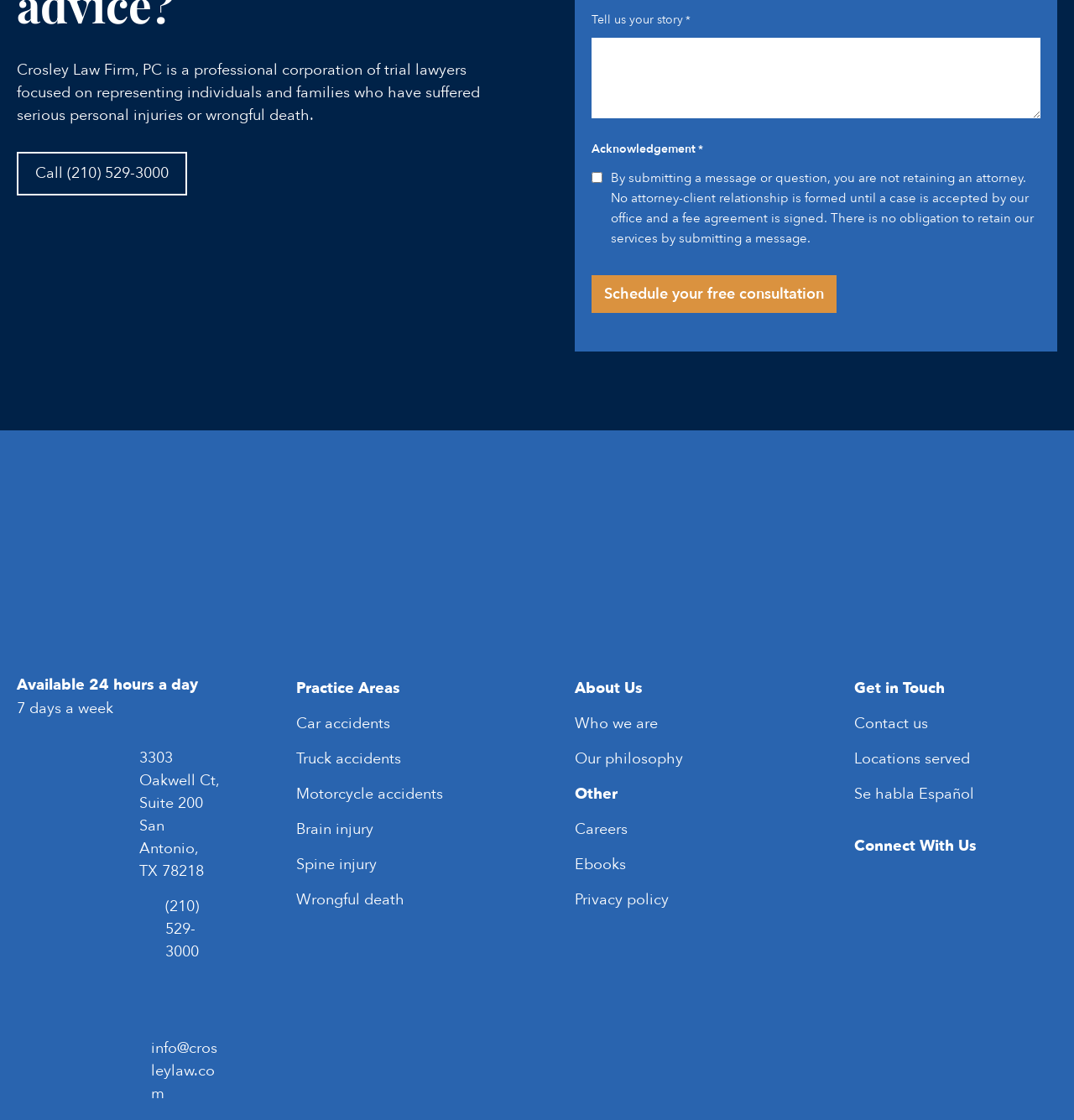Find the bounding box coordinates of the element to click in order to complete the given instruction: "Click the 'Crosley Law' link."

[0.016, 0.455, 0.234, 0.567]